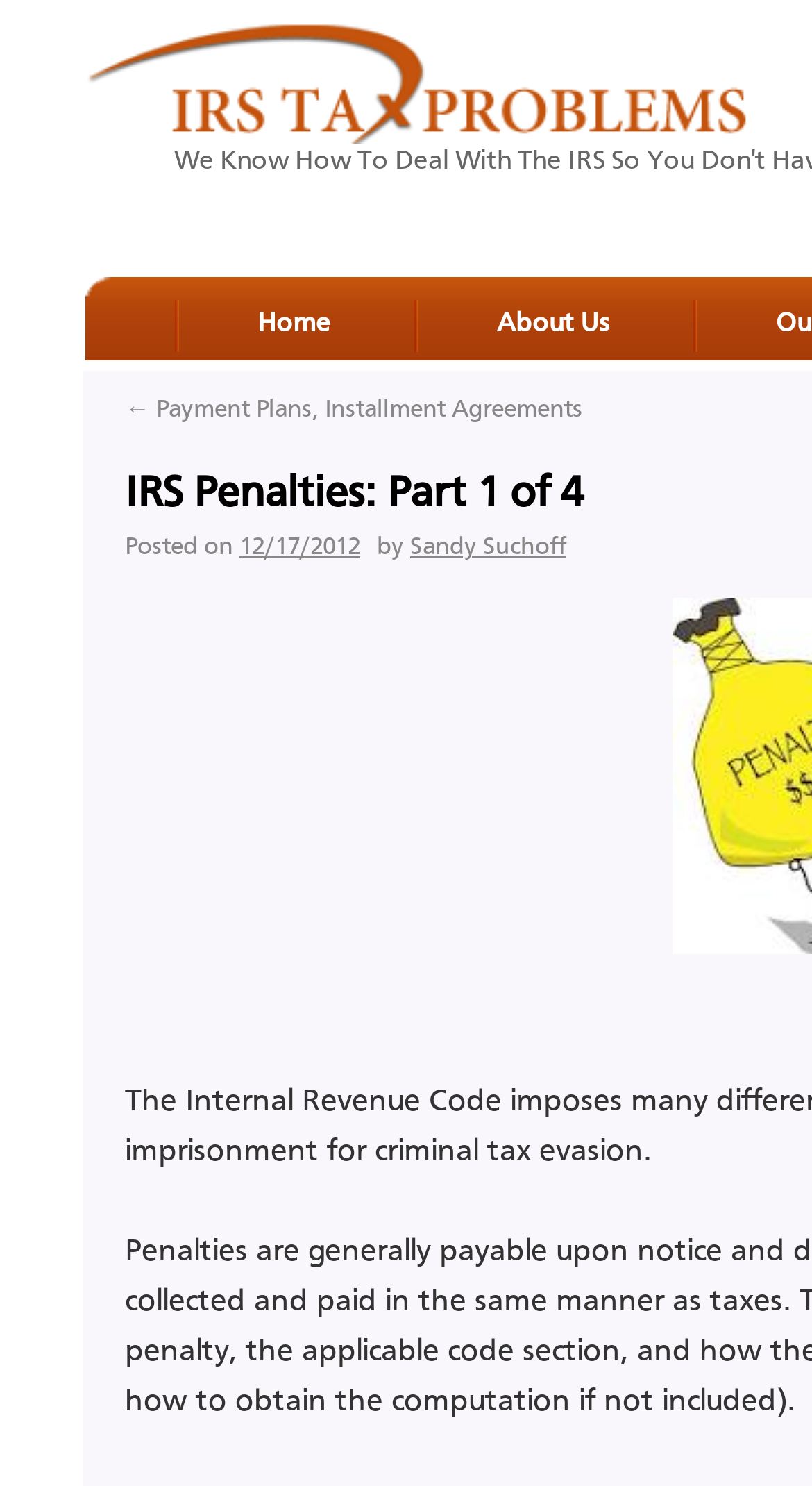Offer an in-depth caption of the entire webpage.

The webpage appears to be a blog post or article about IRS penalties, specifically part 1 of a 4-part series. At the top right corner, there is a logo of "IRS Tax Problems" with a link to the homepage. Below the logo, there is a navigation menu with links to "Home" and "About Us".

The main content of the webpage is a blog post, which is indicated by the text "Posted on" followed by the date "12/17/2012" and the author's name "Sandy Suchoff". There is also a link to a previous article, "Payment Plans, Installment Agreements", which is located above the blog post's metadata.

The layout of the webpage is organized, with clear separation between the navigation menu, logo, and main content. The text is arranged in a logical and easy-to-follow manner, making it easy to read and understand.